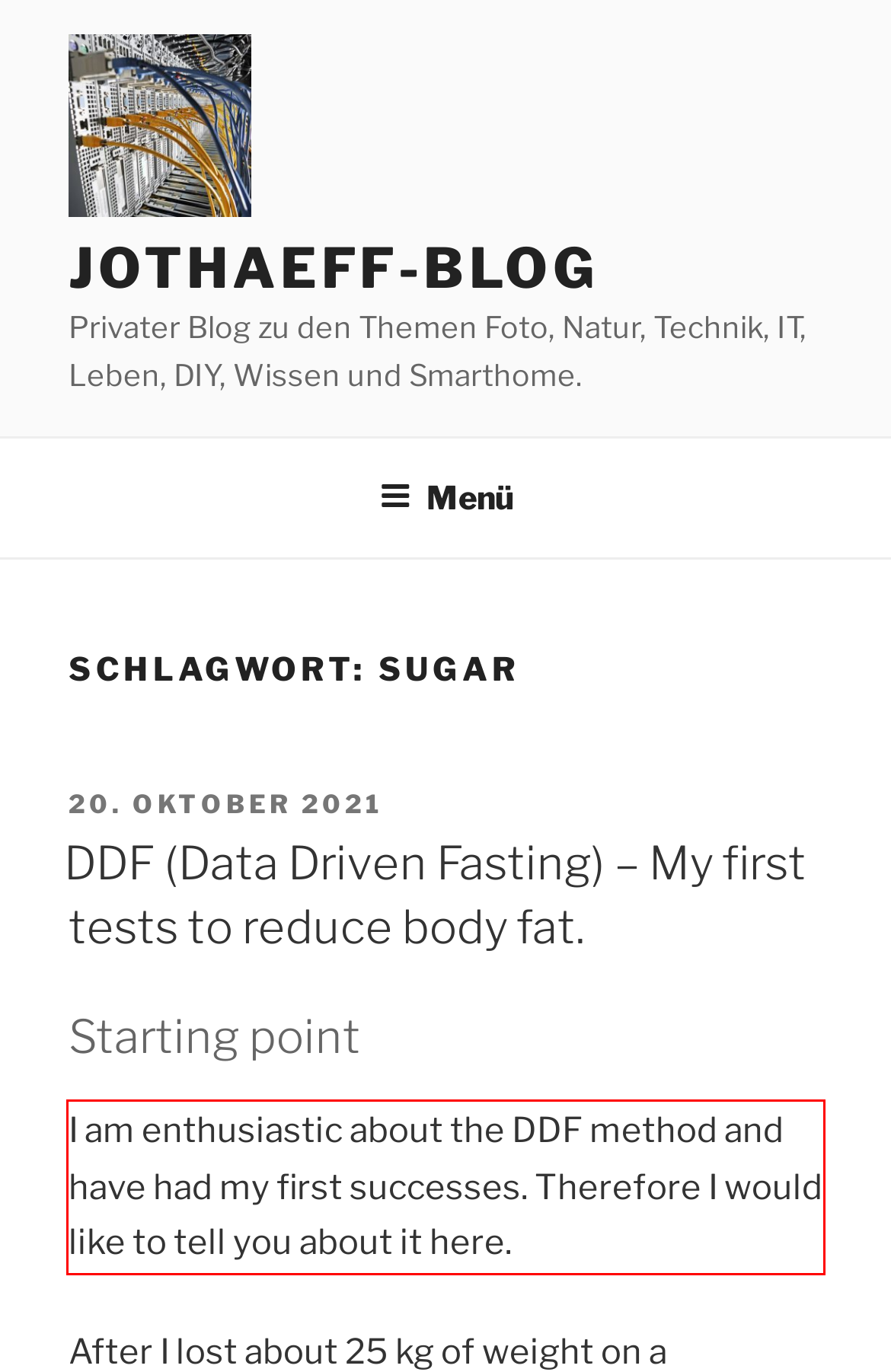Within the screenshot of the webpage, locate the red bounding box and use OCR to identify and provide the text content inside it.

I am enthusiastic about the DDF method and have had my first successes. Therefore I would like to tell you about it here.